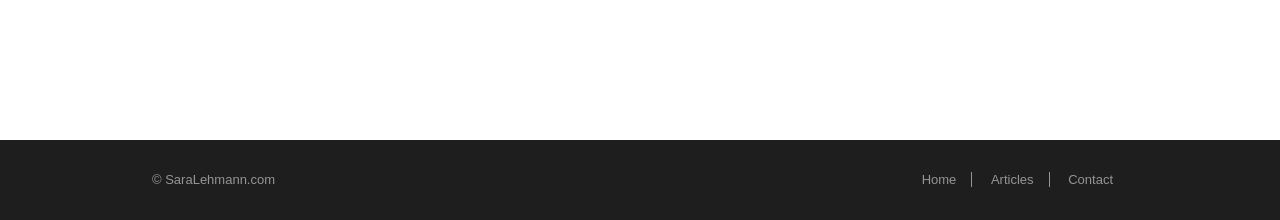Based on the provided description, "Home", find the bounding box of the corresponding UI element in the screenshot.

[0.72, 0.783, 0.747, 0.851]